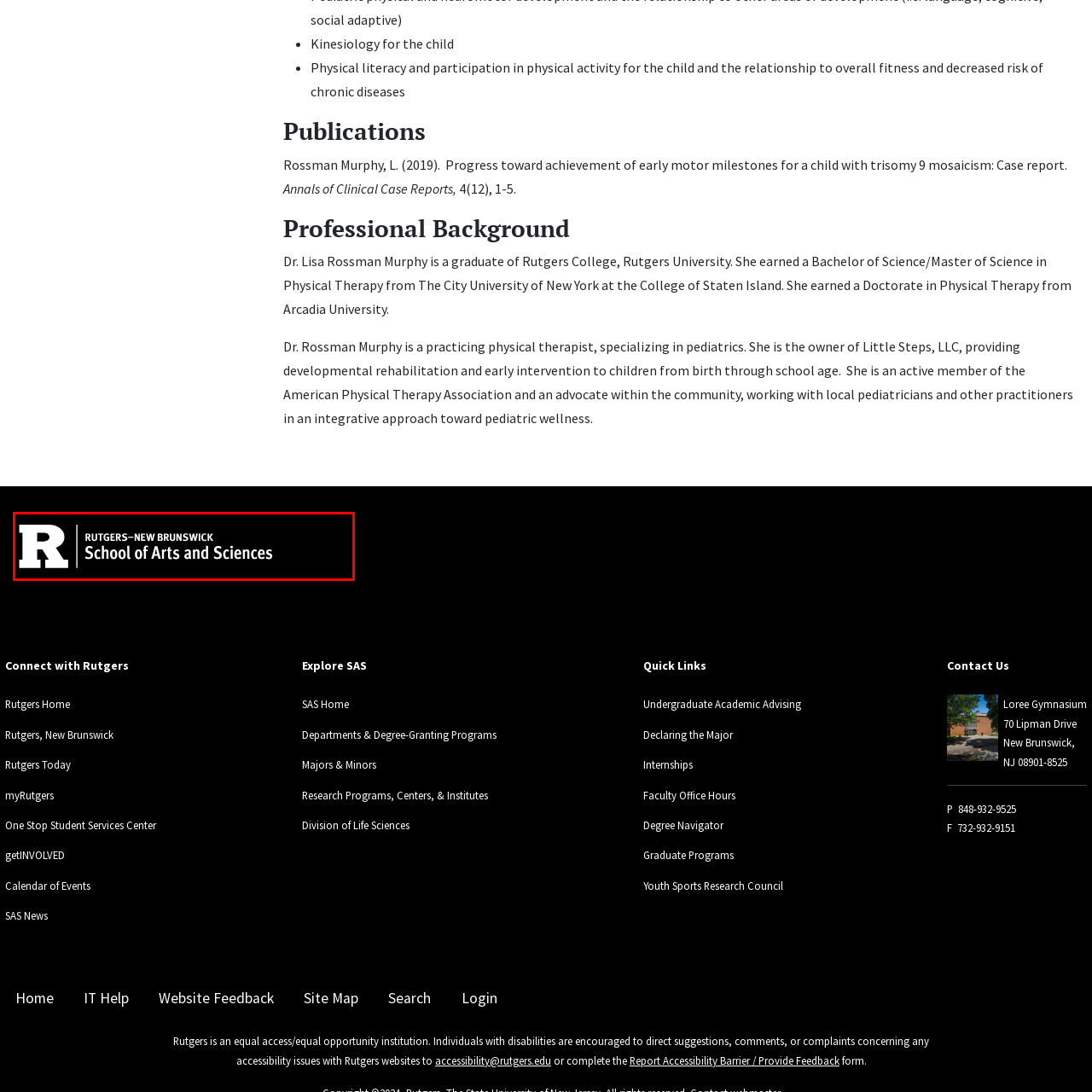Give a detailed account of the visual elements present in the image highlighted by the red border.

The image features the logo of Rutgers University–New Brunswick, specifically representing the School of Arts and Sciences. The design prominently includes a stylized letter "R" alongside the text "RUTGERS—NEW BRUNSWICK," emphasizing the institution's identity. Below, the full name "School of Arts and Sciences" reinforces the academic focus of the division, highlighting its commitment to education and research within the liberal arts and sciences. This logo serves as a visual anchor for the university's branding, promoting its programs and values to current and prospective students, faculty, and the broader community.